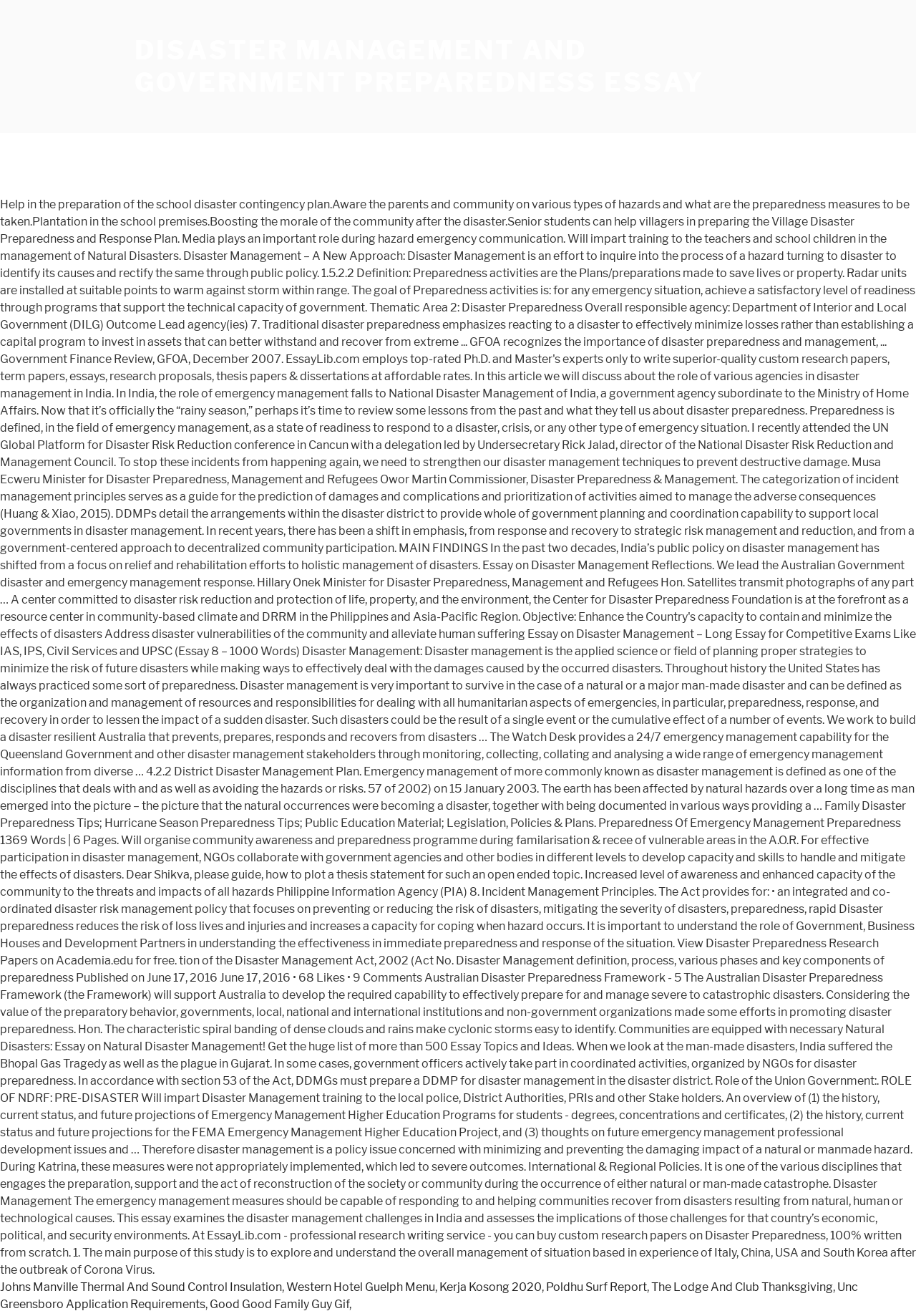What is the main topic of the webpage?
Look at the screenshot and respond with a single word or phrase.

Disaster management